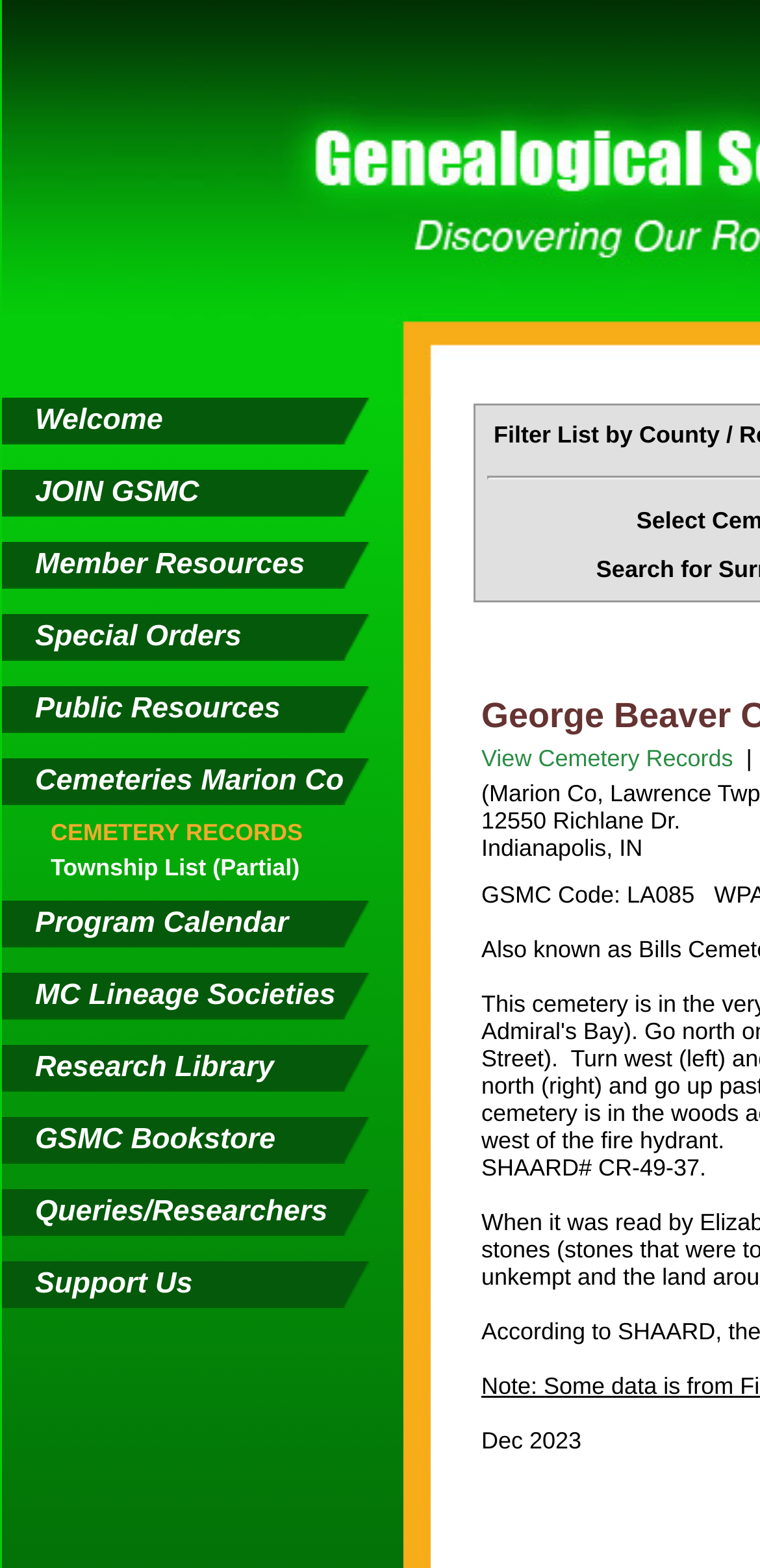Indicate the bounding box coordinates of the element that needs to be clicked to satisfy the following instruction: "Visit Research Library". The coordinates should be four float numbers between 0 and 1, i.e., [left, top, right, bottom].

[0.046, 0.67, 0.36, 0.691]